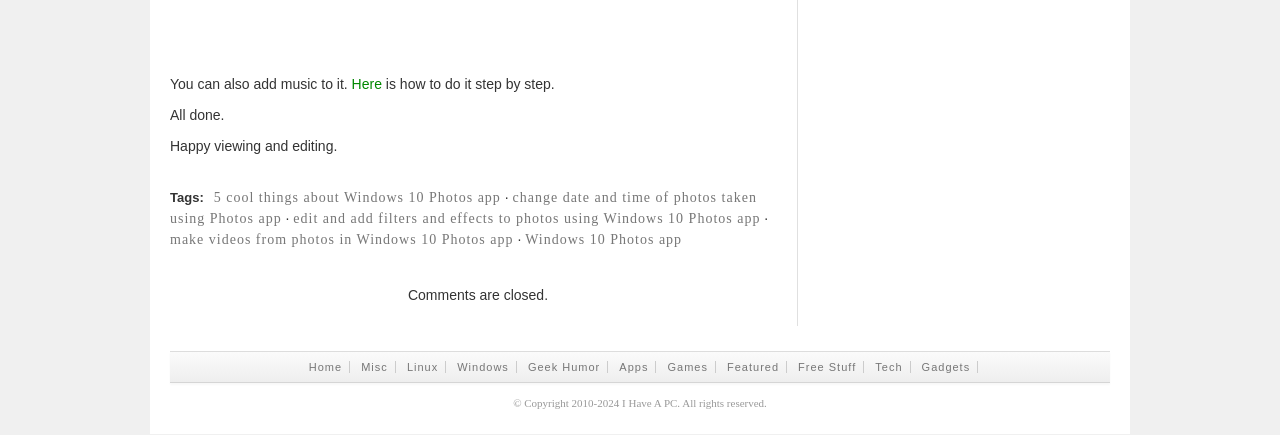Answer the following query concisely with a single word or phrase:
How many tags are associated with the article?

5